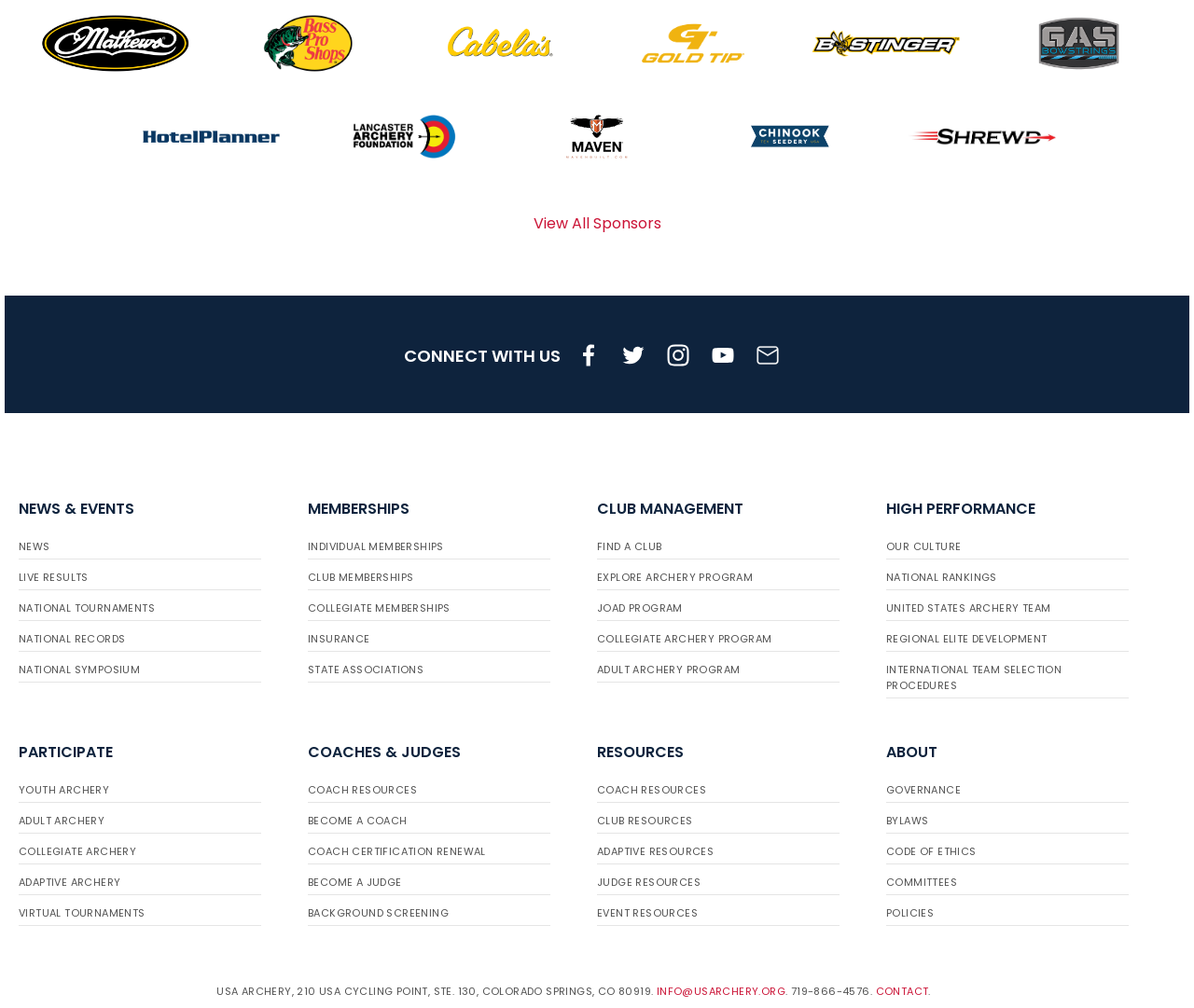Please locate the bounding box coordinates for the element that should be clicked to achieve the following instruction: "Explore archery programs". Ensure the coordinates are given as four float numbers between 0 and 1, i.e., [left, top, right, bottom].

[0.5, 0.561, 0.703, 0.585]